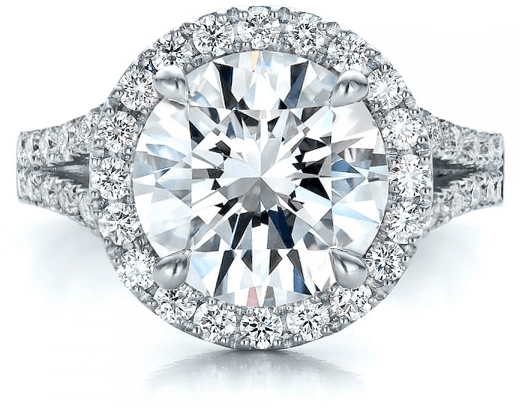Use a single word or phrase to answer the question:
What is the purpose of the intricate detailing?

Enhancing elegance